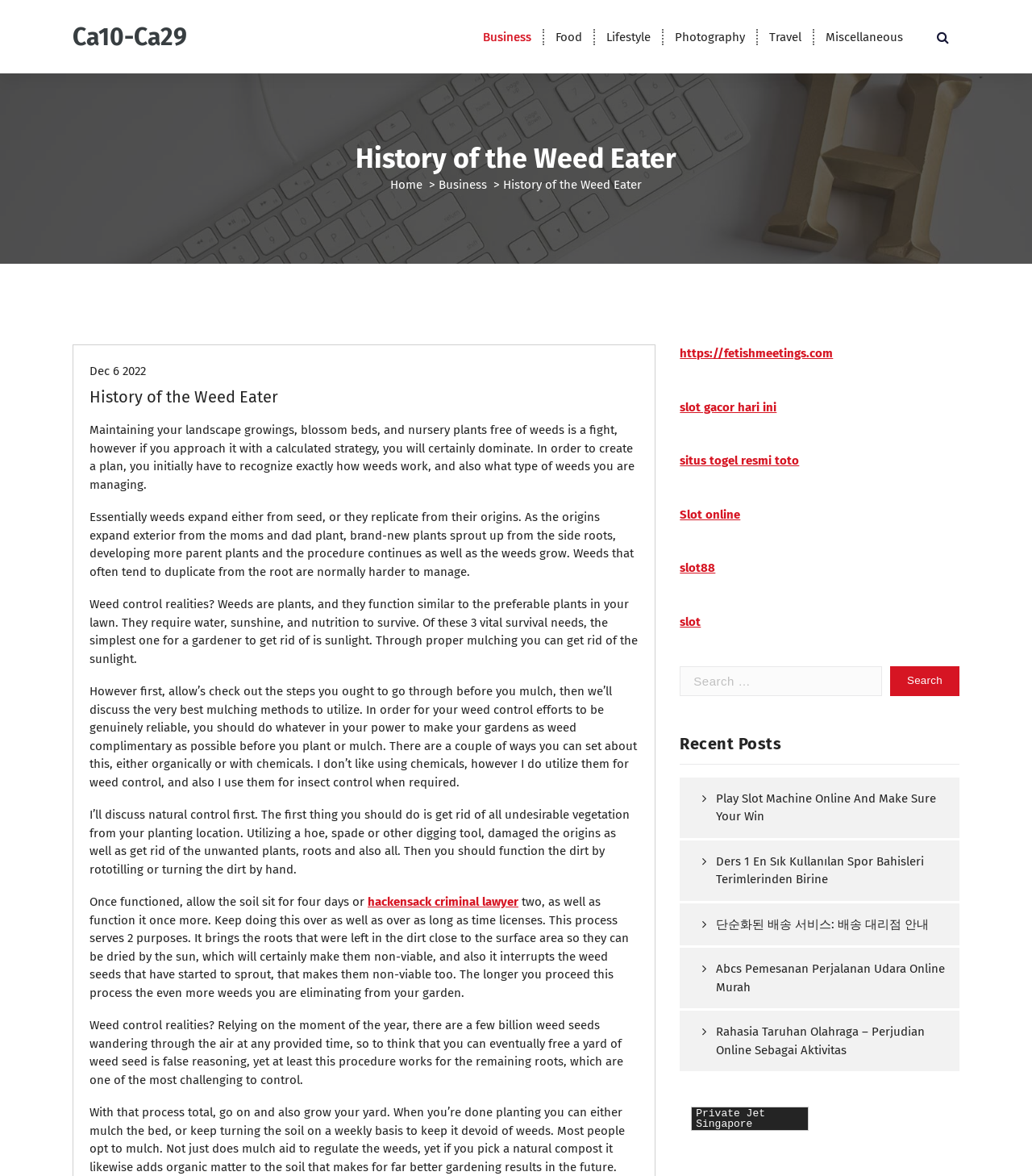Identify the bounding box coordinates of the element to click to follow this instruction: 'Read the 'History of the Weed Eater' article'. Ensure the coordinates are four float values between 0 and 1, provided as [left, top, right, bottom].

[0.285, 0.122, 0.715, 0.15]